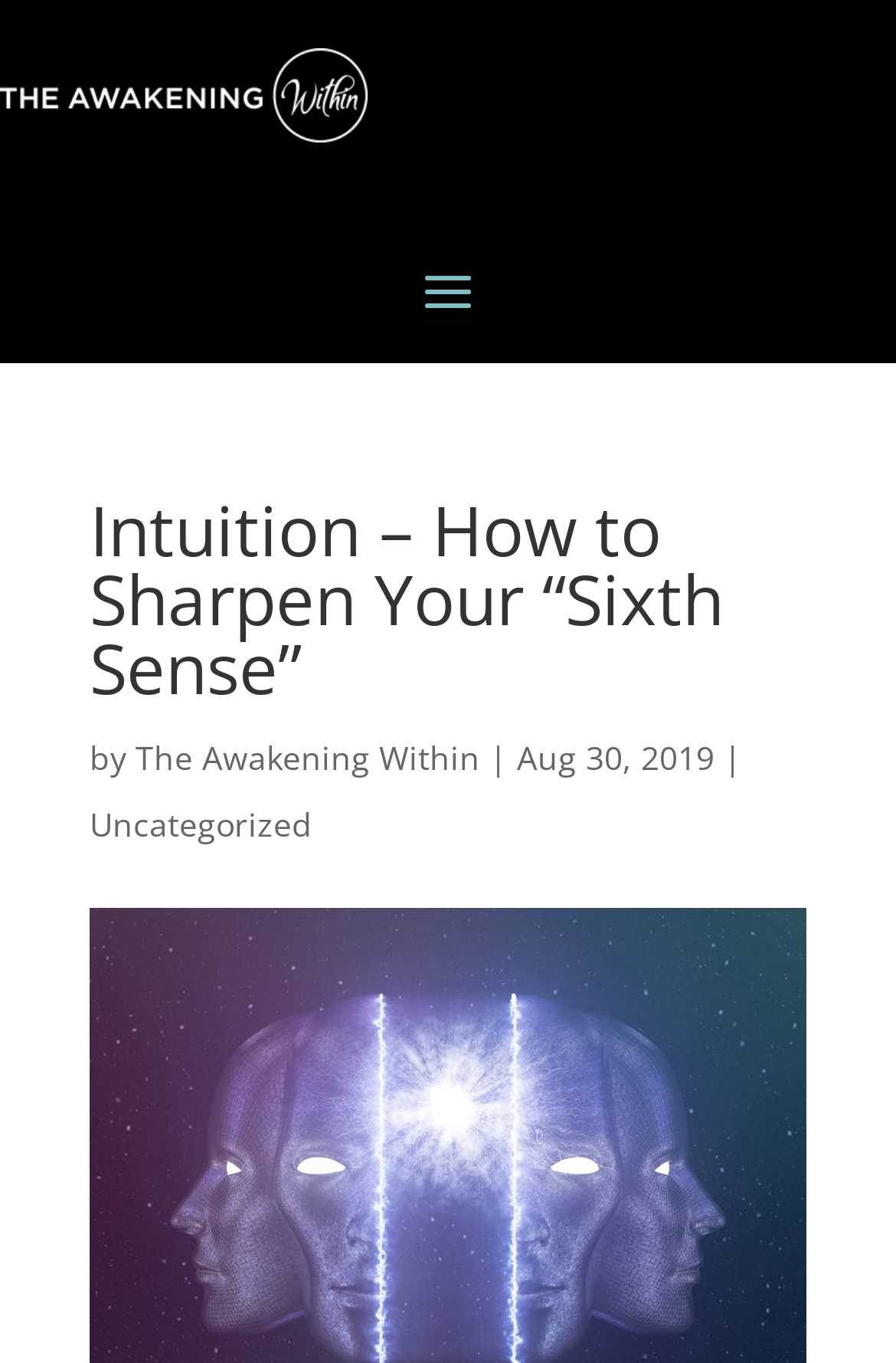Given the description "Uncategorized", provide the bounding box coordinates of the corresponding UI element.

[0.1, 0.589, 0.349, 0.621]